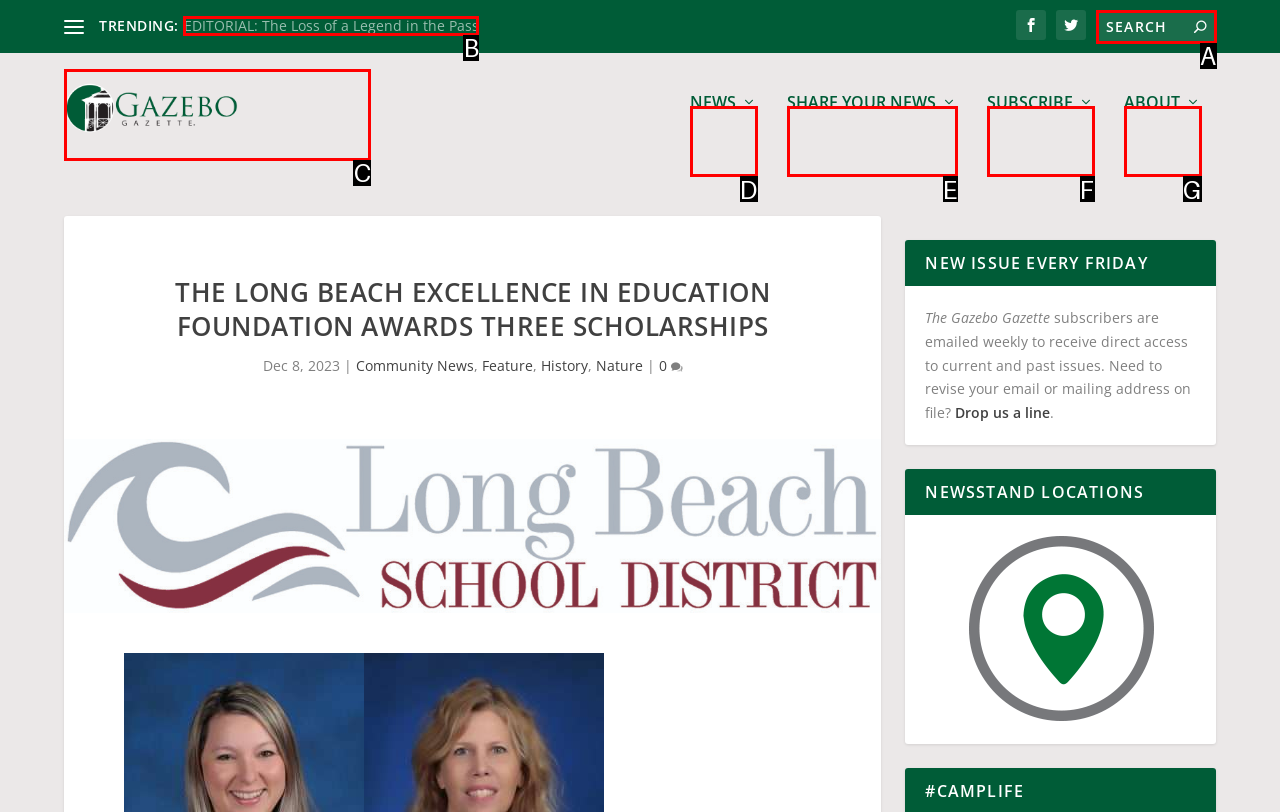Based on the given description: Share Your News, determine which HTML element is the best match. Respond with the letter of the chosen option.

E